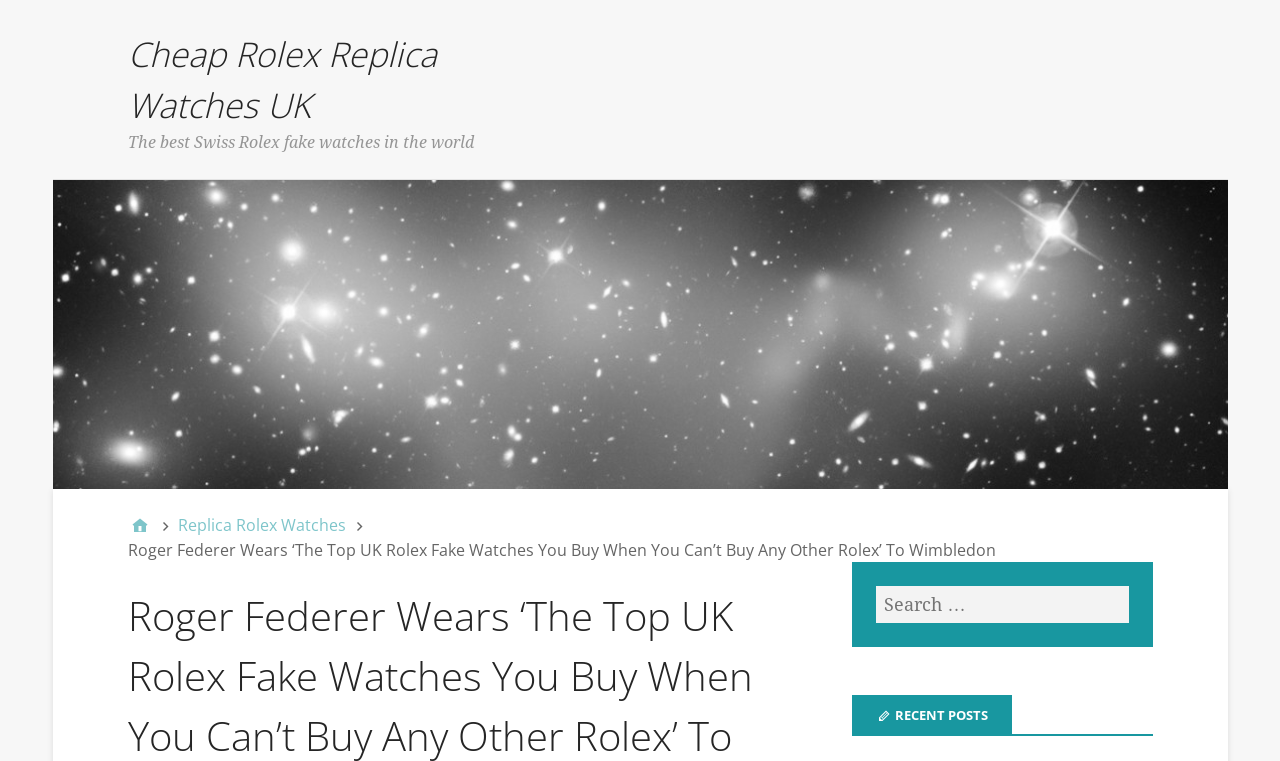Examine the screenshot and answer the question in as much detail as possible: What is the name of the tennis player mentioned?

The name 'Roger Federer' is mentioned in the heading 'Roger Federer Wears ‘The Top UK Rolex Fake Watches You Buy When You Can’t Buy Any Other Rolex’ To Wimbledon'.